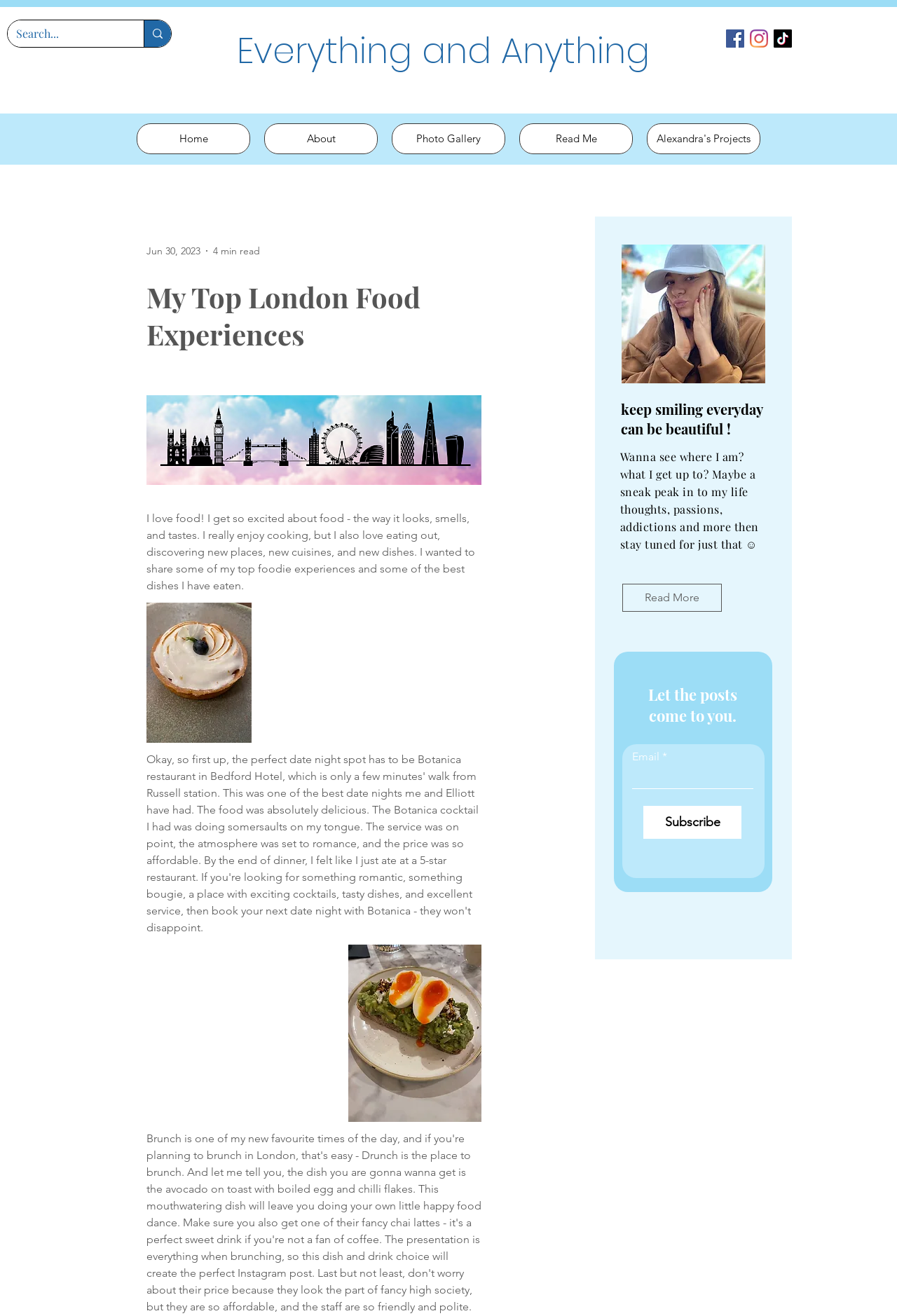Please determine the bounding box coordinates of the clickable area required to carry out the following instruction: "Go to the Home page". The coordinates must be four float numbers between 0 and 1, represented as [left, top, right, bottom].

[0.152, 0.094, 0.279, 0.117]